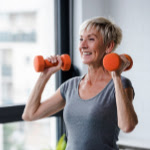Where is the woman likely to be?
Refer to the image and provide a thorough answer to the question.

The image depicts a well-lit, modern indoor space, which could be either a home or a gym, given the context of the woman engaging in a workout.